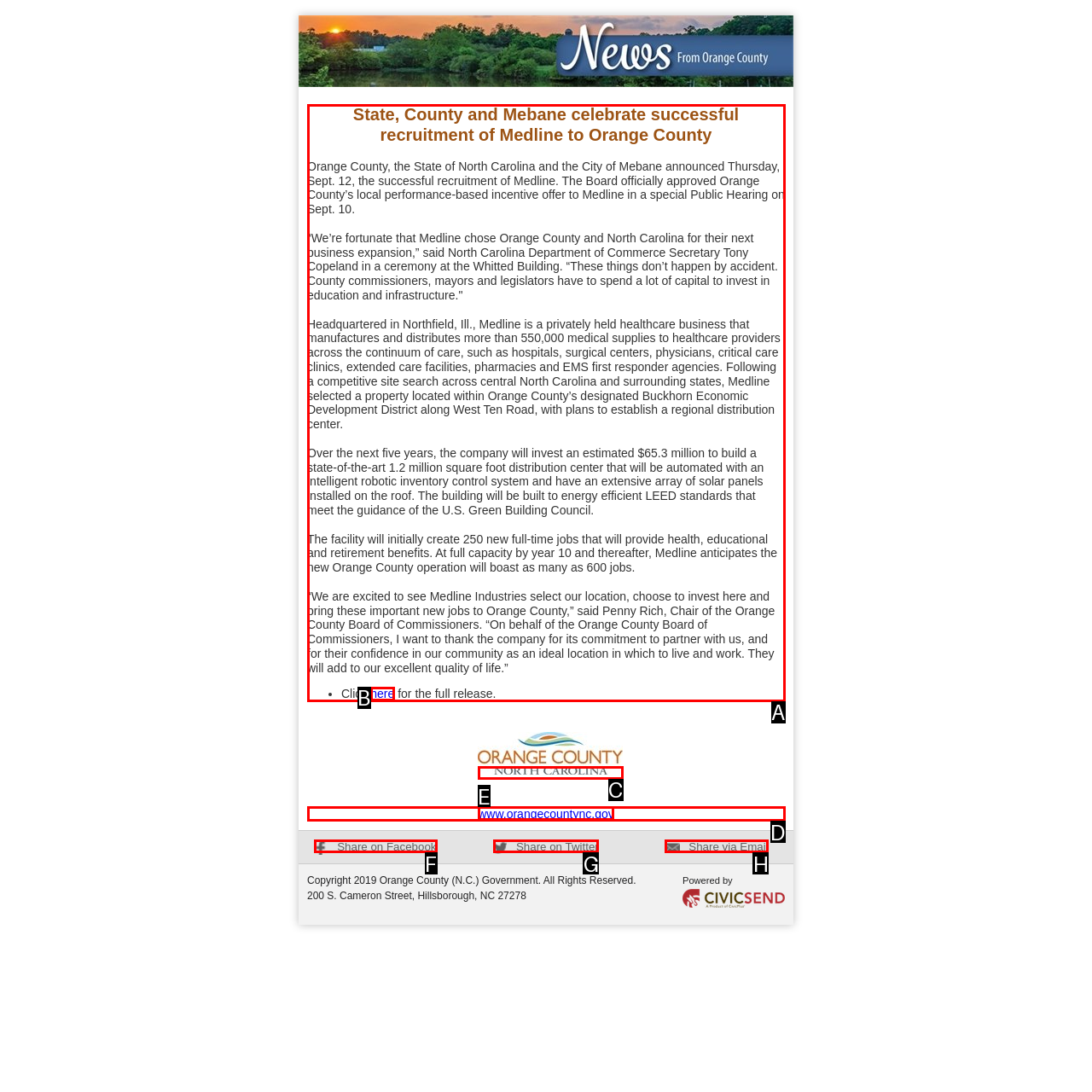Identify which HTML element to click to fulfill the following task: Visit the 'Our Mission' page. Provide your response using the letter of the correct choice.

None